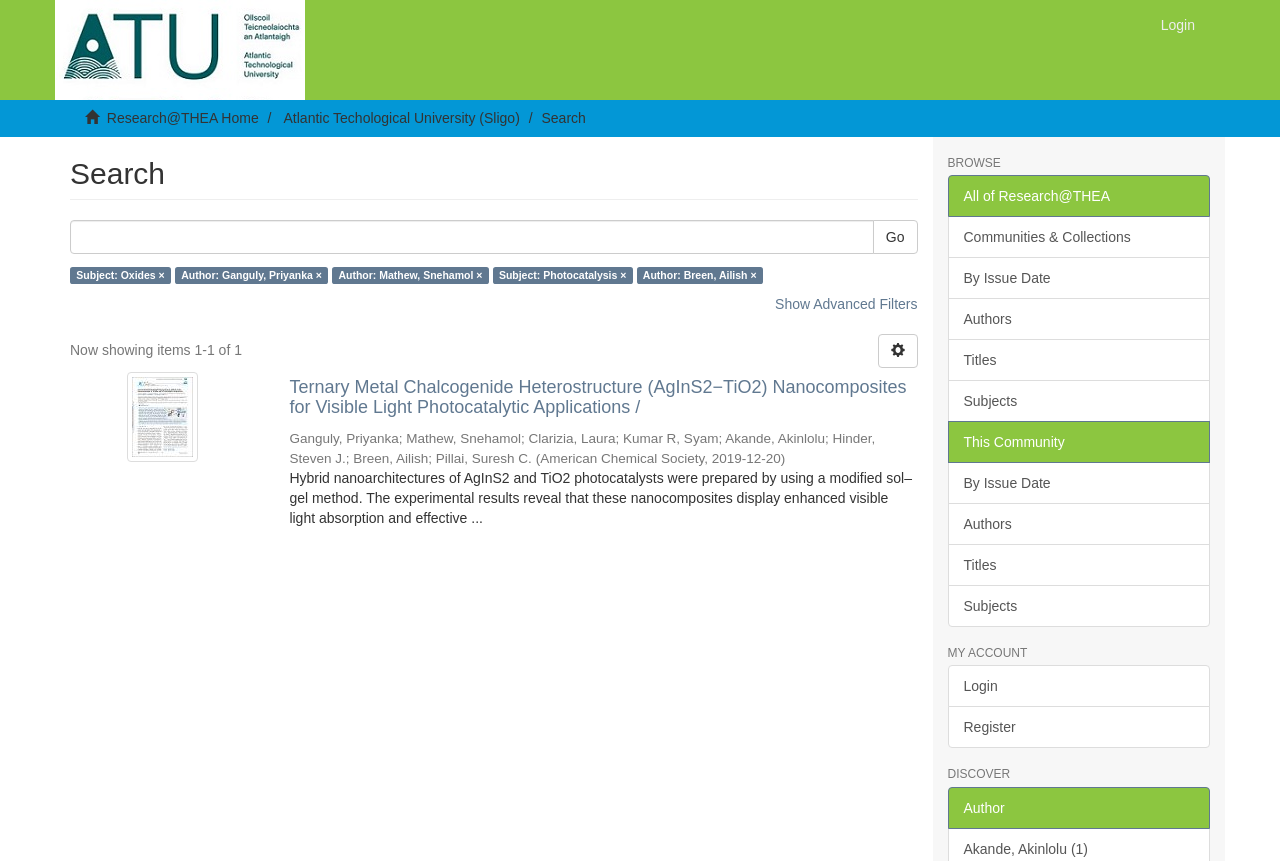Please identify the bounding box coordinates of the region to click in order to complete the given instruction: "go to the research homepage". The coordinates should be four float numbers between 0 and 1, i.e., [left, top, right, bottom].

[0.083, 0.128, 0.202, 0.146]